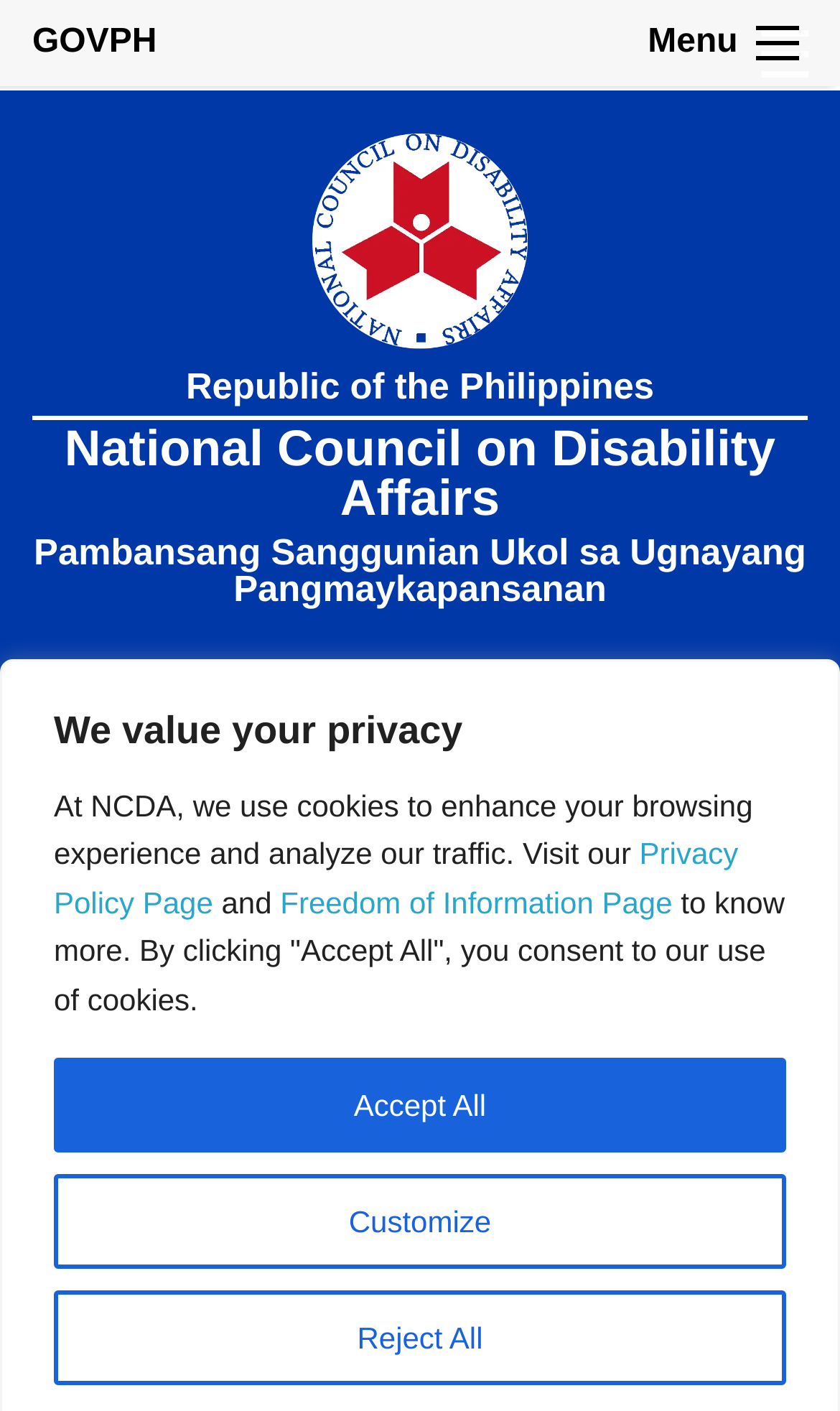Can you find the bounding box coordinates for the element to click on to achieve the instruction: "View Accomplishment Reports"?

[0.051, 0.34, 0.133, 0.42]